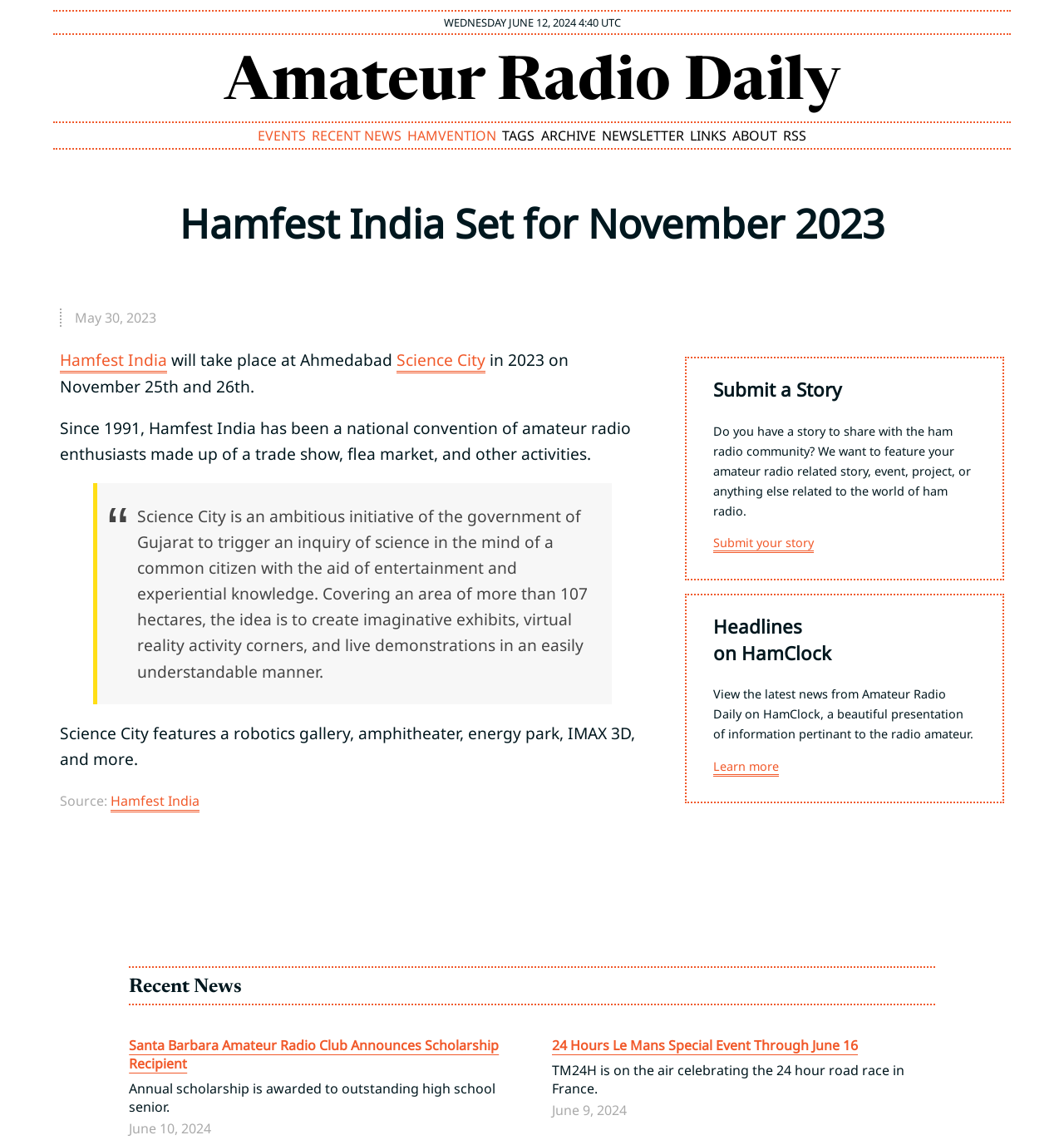Please determine the bounding box coordinates of the element to click in order to execute the following instruction: "Submit a story". The coordinates should be four float numbers between 0 and 1, specified as [left, top, right, bottom].

[0.67, 0.467, 0.765, 0.481]